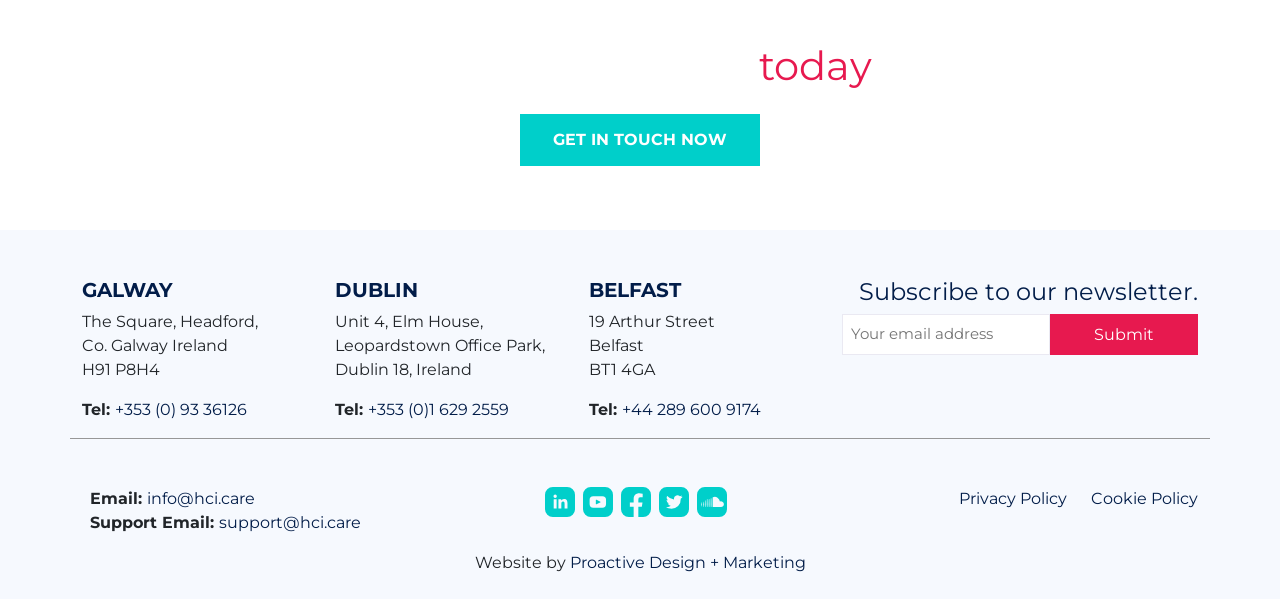From the image, can you give a detailed response to the question below:
Who designed the website?

I found the website designer by looking at the static text element 'Website by' and the link element 'Proactive Design + Marketing' nearby.